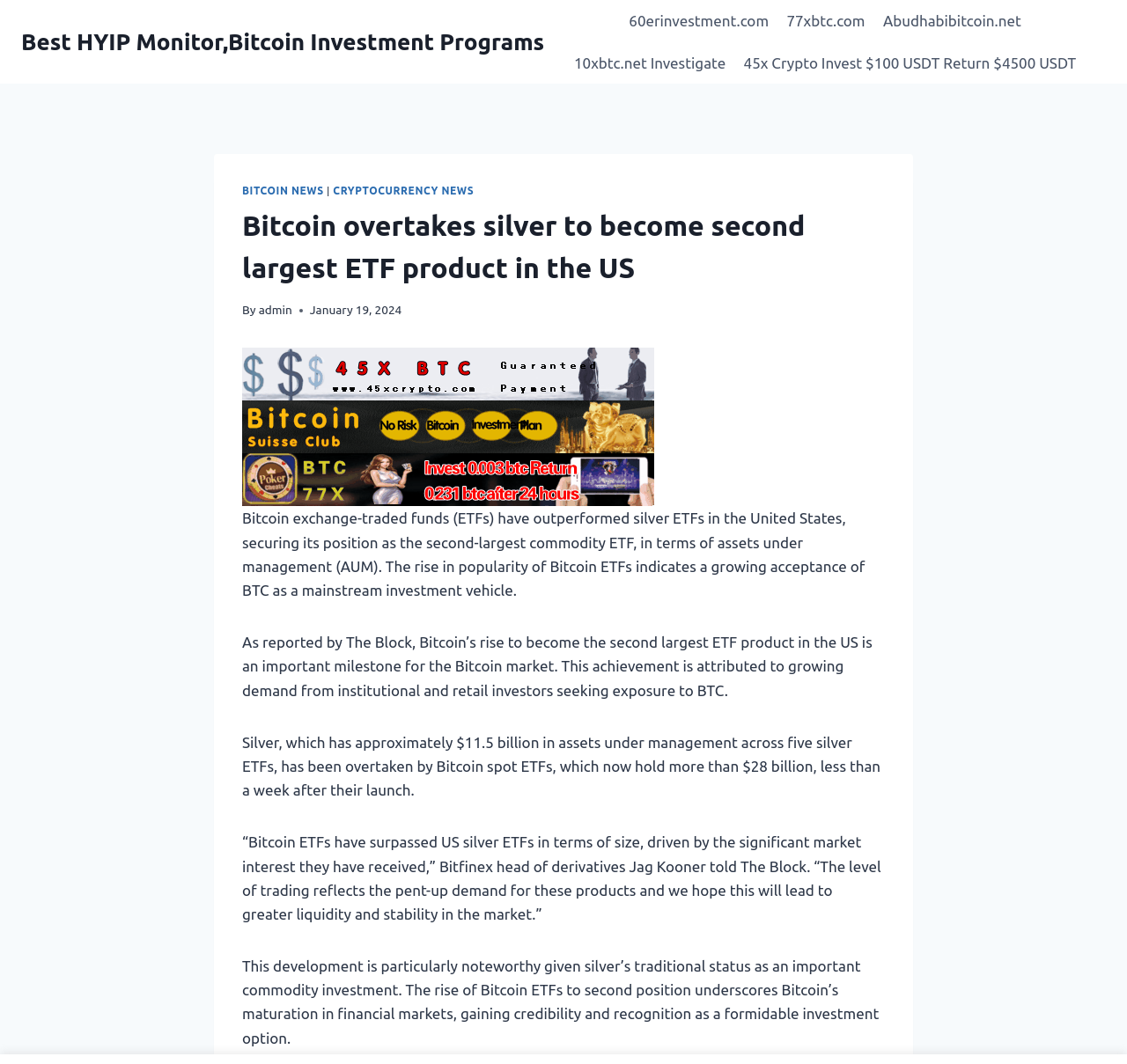Generate a comprehensive caption for the webpage you are viewing.

The webpage is about Bitcoin news, specifically discussing how Bitcoin exchange-traded funds (ETFs) have outperformed silver ETFs in the United States, becoming the second-largest commodity ETF in terms of assets under management. 

At the top of the page, there is a navigation bar with several links to different websites, including 60erinvestment.com, 77xbtc.com, and Abudhabibitcoin.net. Below the navigation bar, there is a header section with links to "BITCOIN NEWS" and "CRYPTOCURRENCY NEWS". 

The main content of the page is an article with a heading "Bitcoin overtakes silver to become second largest ETF product in the US". The article is written by "admin" and was published on January 19, 2024. The article discusses how Bitcoin ETFs have surpassed silver ETFs in terms of size, driven by significant market interest. 

On the left side of the article, there are several links and images promoting Bitcoin investment programs, including "Multiply 45X Your Bitcoins", "Bitcoin Suisse Club Return 50X in 5 Hours Min 0.005 btc", and "77x bitcoin". 

The article is divided into several paragraphs, each discussing the rise of Bitcoin ETFs and their growing acceptance as a mainstream investment vehicle. There are five paragraphs in total, with the last one quoting Bitfinex head of derivatives Jag Kooner on the significance of this development.